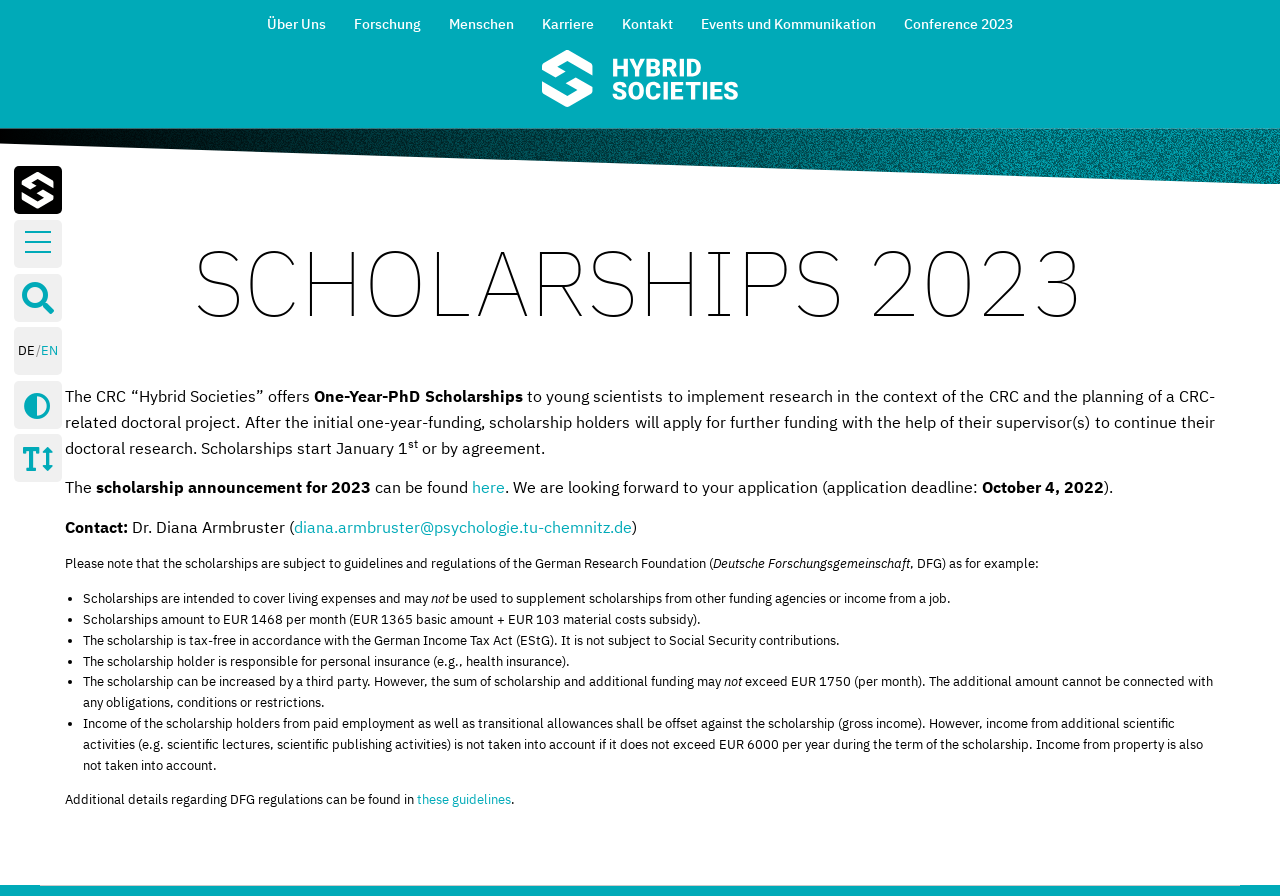What is the language of the webpage?
Refer to the image and provide a concise answer in one word or phrase.

English